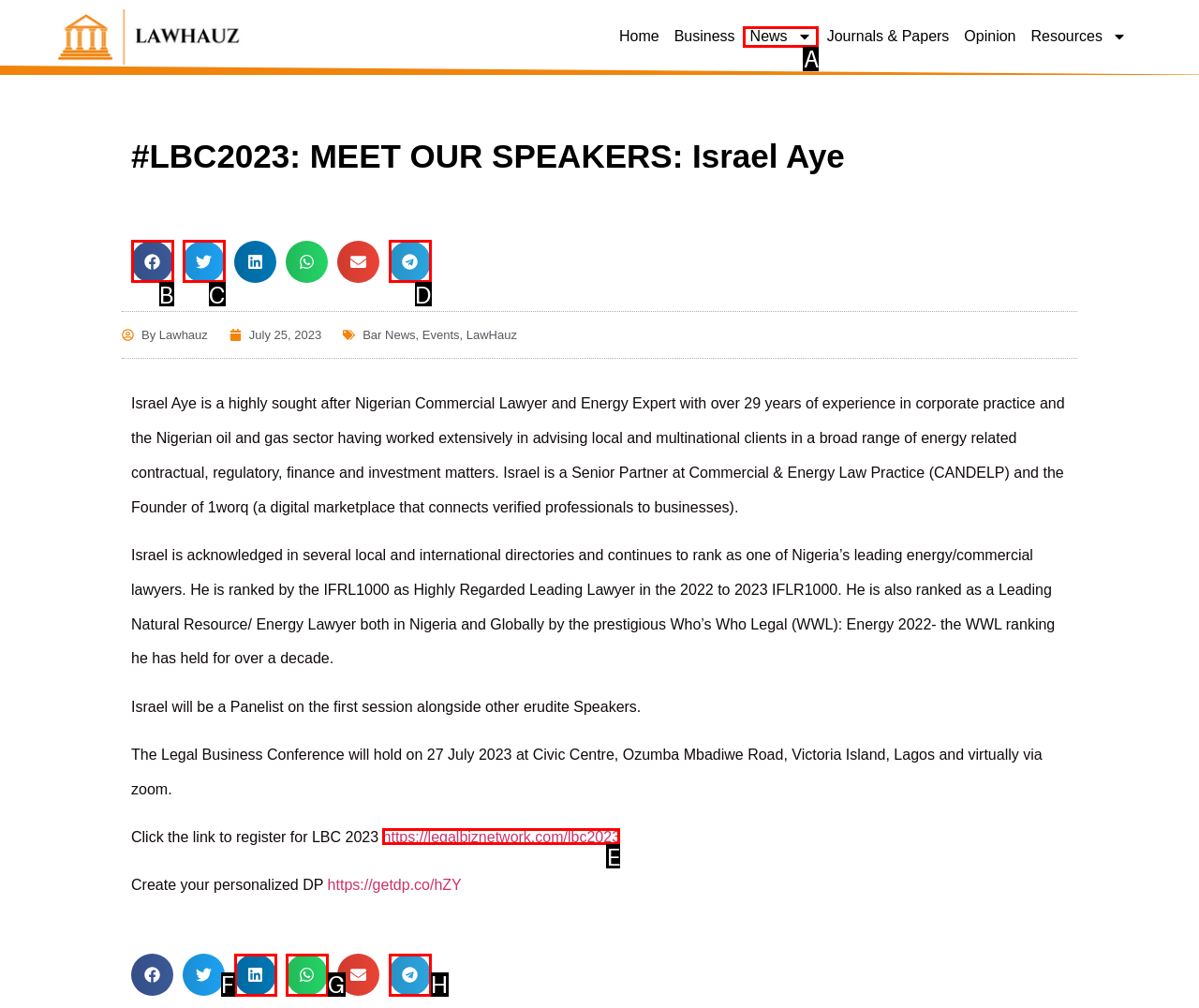For the task: Register for LBC 2023, identify the HTML element to click.
Provide the letter corresponding to the right choice from the given options.

E